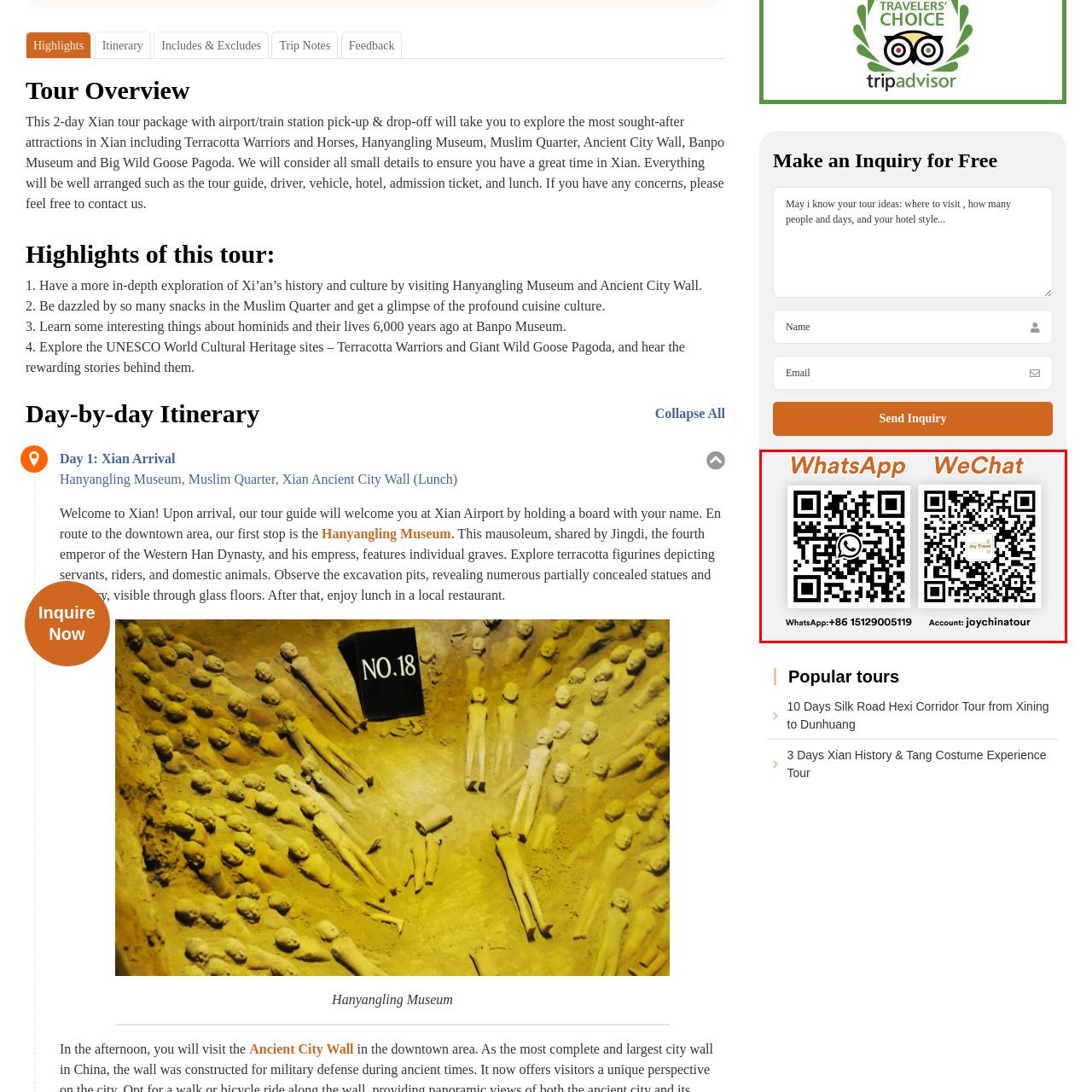Give an in-depth description of the scene depicted in the red-outlined box.

The image displays two QR codes along with their respective labels for WhatsApp and WeChat. On the left, the WhatsApp code is accompanied by the phone number +86 15129005119, indicating that users can scan it to connect with the service via WhatsApp. On the right, the WeChat code features the account name "joychinatour," providing a direct way for users to reach out through WeChat. Both codes are designed to facilitate communication and inquiries regarding tours and services, highlighting the convenience and accessibility offered by these messaging platforms.